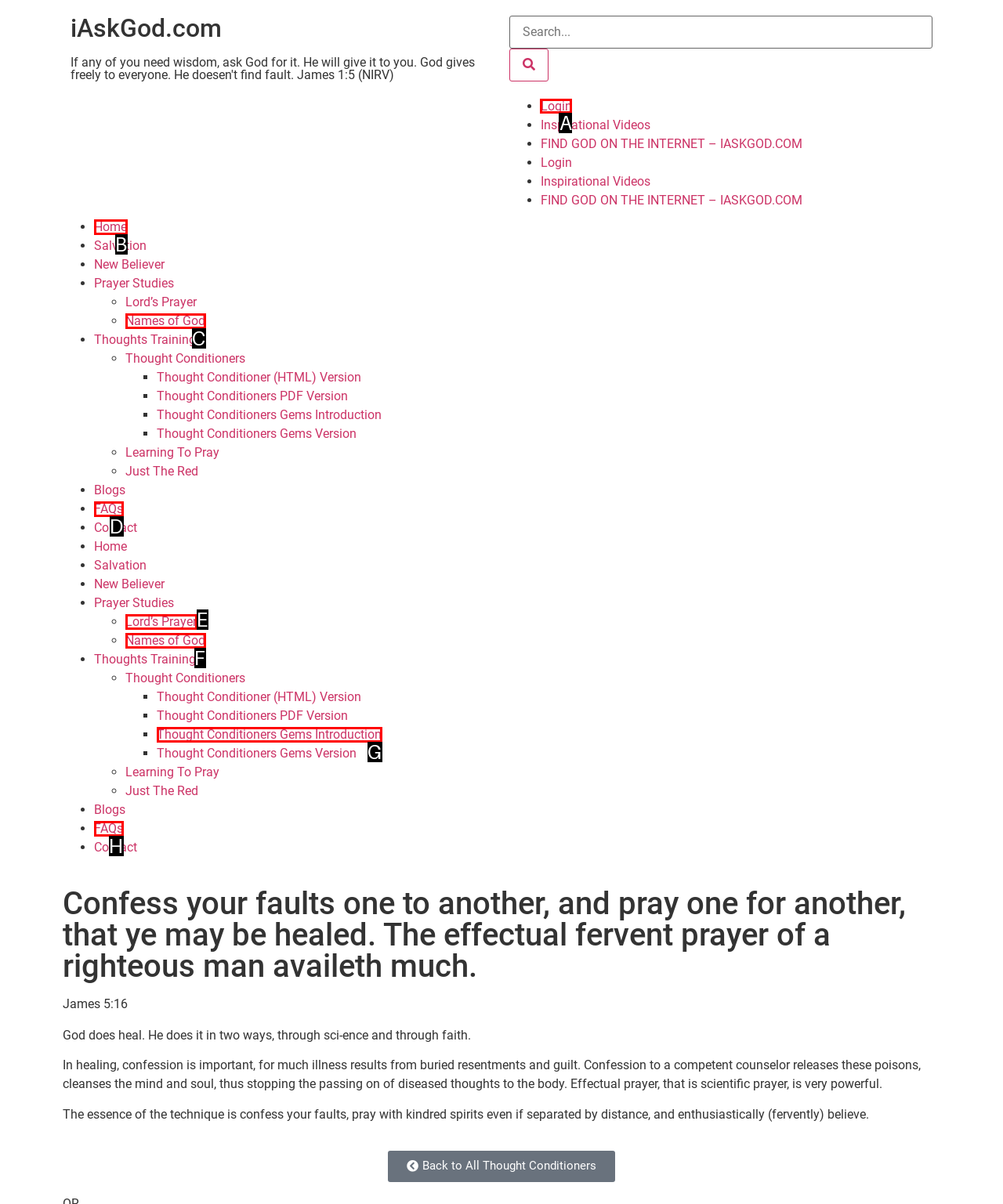To complete the task: Toggle Table of Content, select the appropriate UI element to click. Respond with the letter of the correct option from the given choices.

None